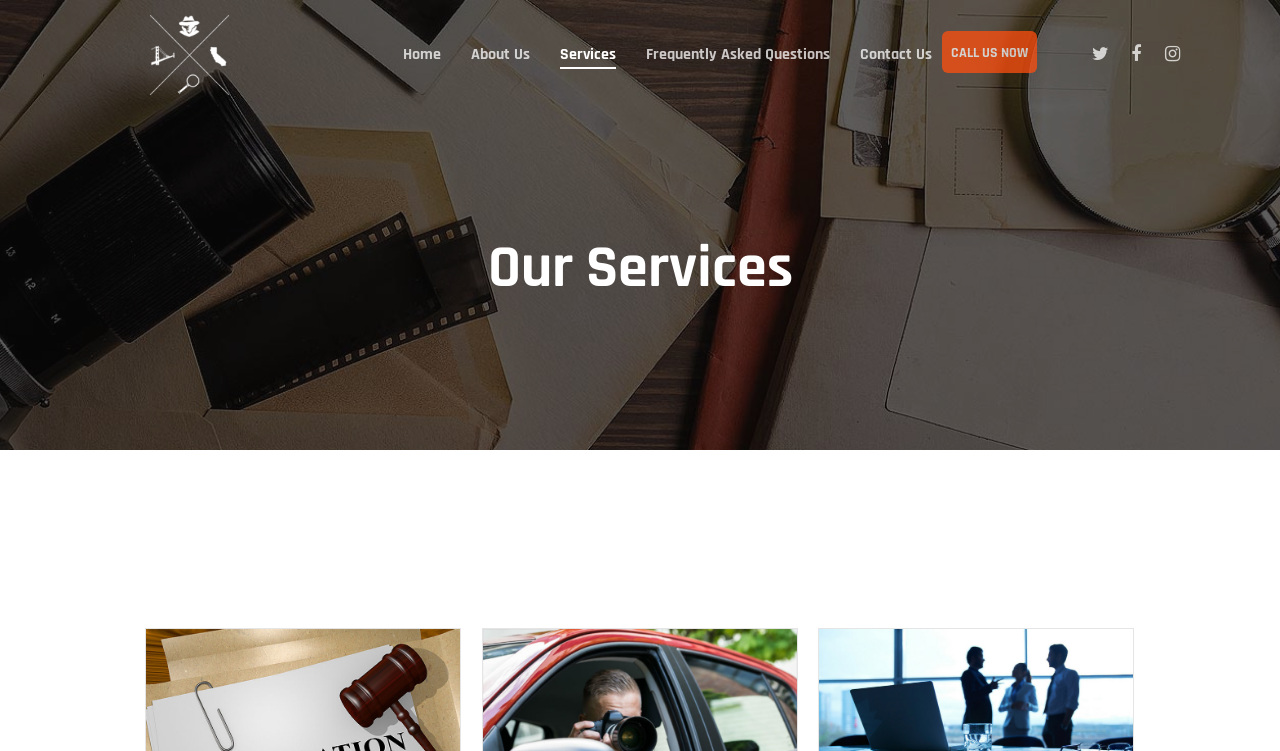Select the bounding box coordinates of the element I need to click to carry out the following instruction: "Go to home page".

[0.315, 0.058, 0.345, 0.088]